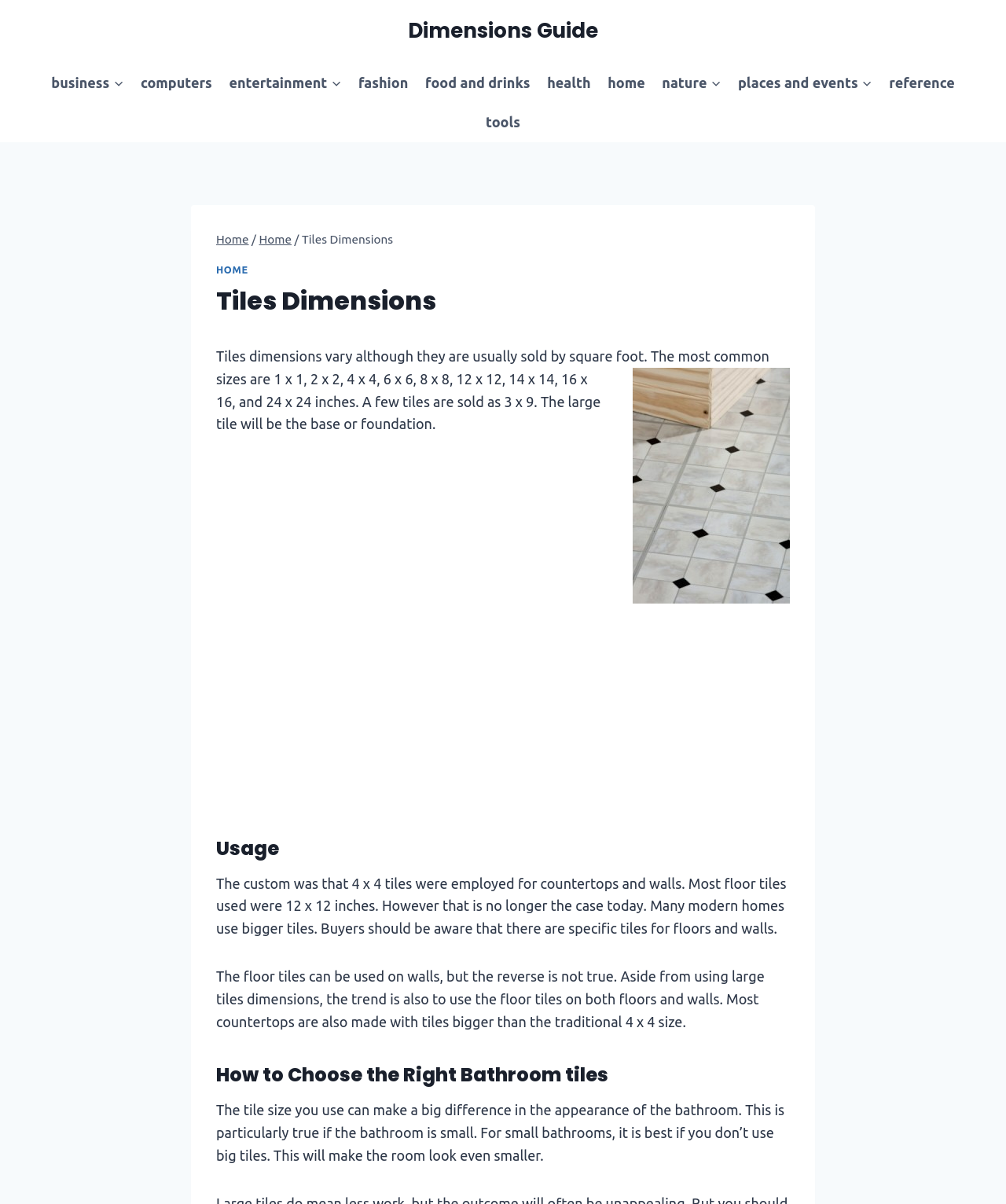What is the trend in modern homes?
From the image, respond using a single word or phrase.

Using bigger tiles